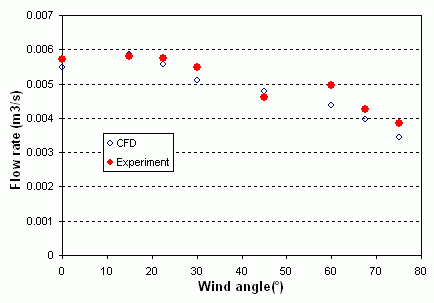Create a detailed narrative of what is happening in the image.

This image presents a graph comparing flow rates (measured in cubic meters per second) against varying wind angles (degrees). The x-axis illustrates wind angles ranging from 0 to 80 degrees, while the y-axis displays corresponding flow rates, indicating the intensity of airflow influenced by the wind direction. 

Two distinct sets of data points are represented: blue circles denote flow rates derived from Computational Fluid Dynamics (CFD) simulations, while red diamonds represent experimental data. The graph clearly shows that as the wind angle increases, there is a general decrease in flow rate, with both CFD and experimental results following a similar trend. This visual comparison suggests that the CFD predictions align closely with the experimental findings across different wind angles, indicating good agreement between theoretical models and practical observations.